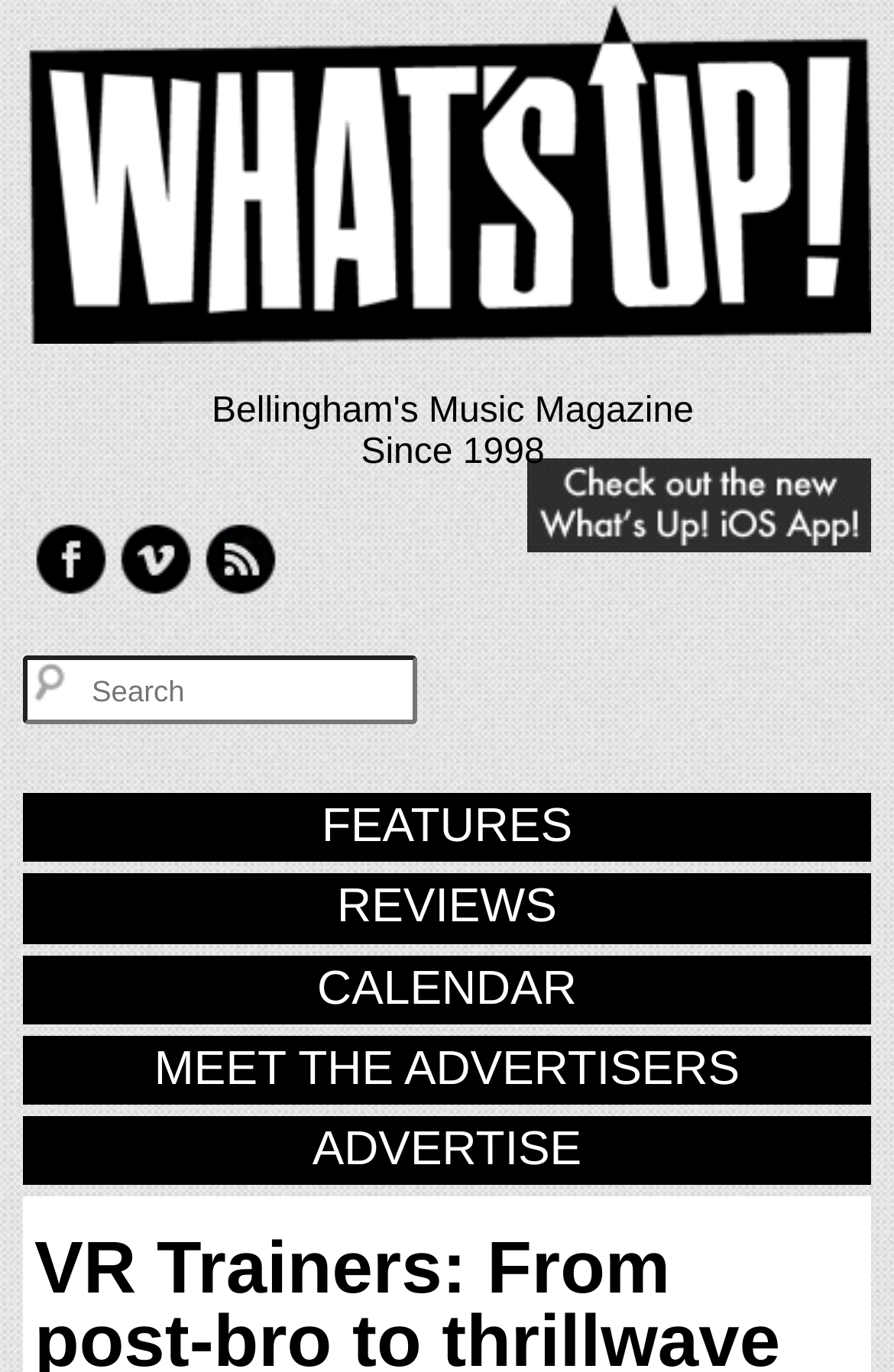Identify the bounding box coordinates of the region that should be clicked to execute the following instruction: "Search for something".

[0.026, 0.478, 0.467, 0.528]